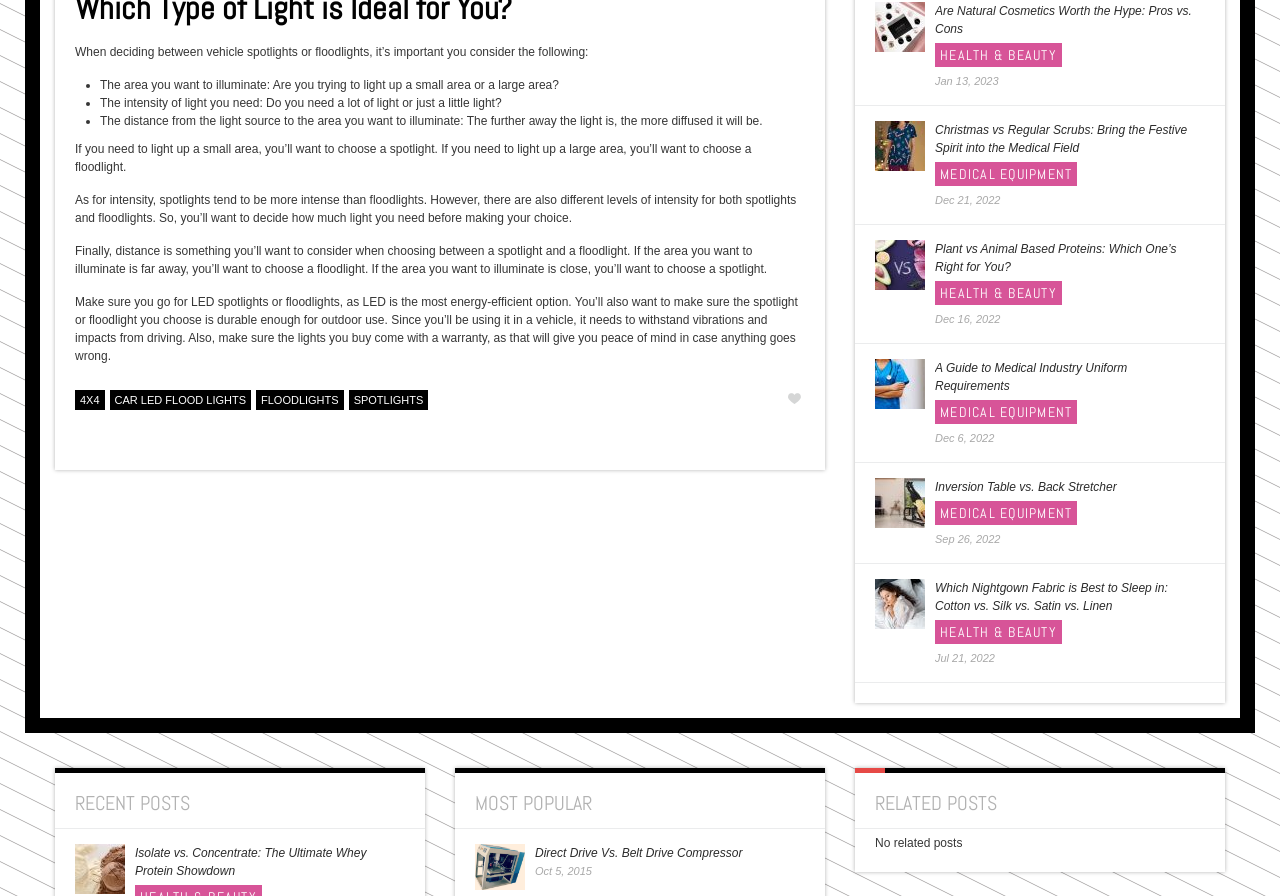What is the main difference between spotlights and floodlights?
Using the image, provide a detailed and thorough answer to the question.

The main difference between spotlights and floodlights is the area they illuminate and the intensity of light they provide. Spotlights are used to light up small areas and provide more intense light, while floodlights are used to light up large areas and provide less intense light.